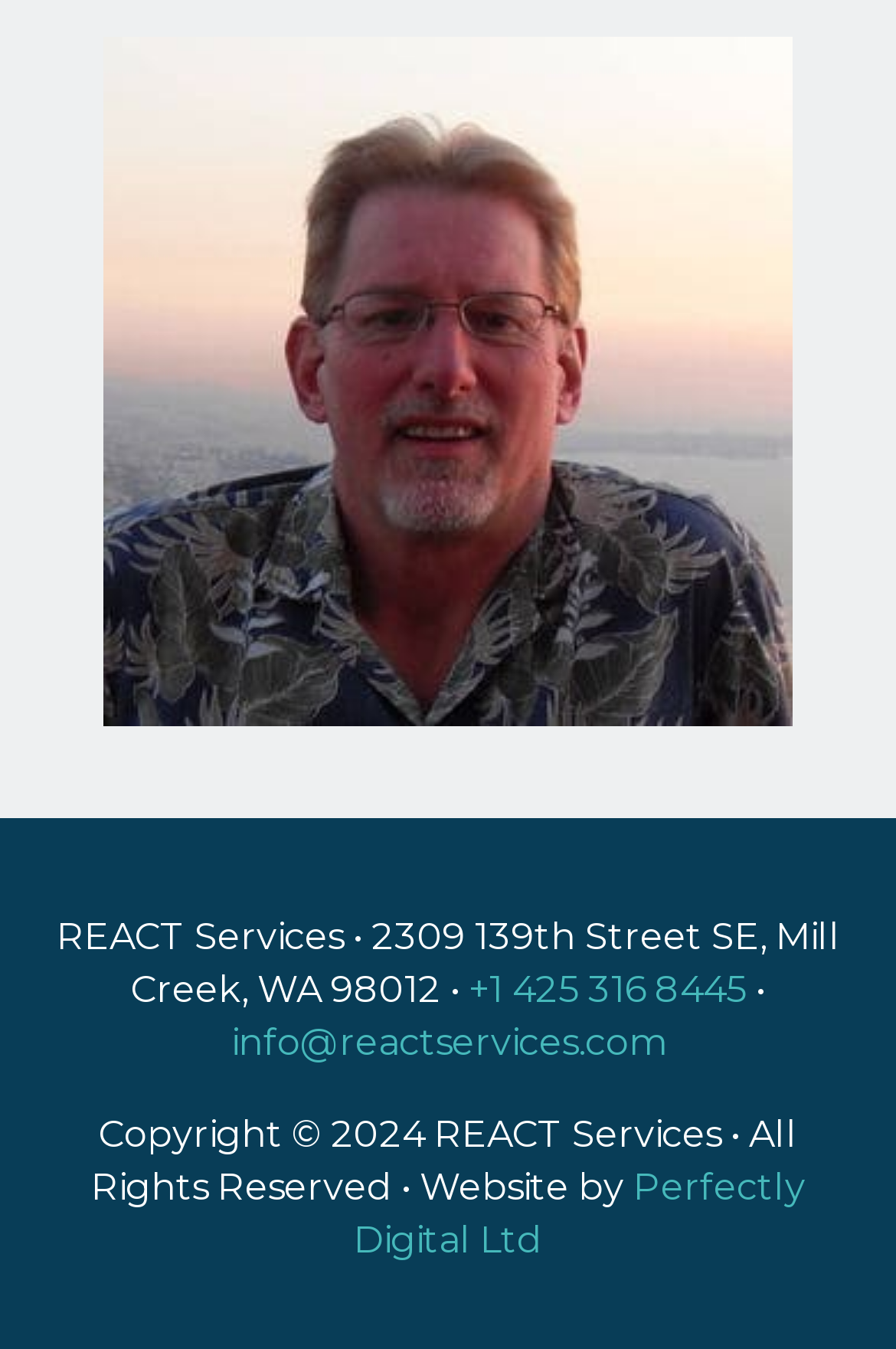Locate the bounding box coordinates of the UI element described by: "info@reactservices.com". The bounding box coordinates should consist of four float numbers between 0 and 1, i.e., [left, top, right, bottom].

[0.258, 0.757, 0.742, 0.79]